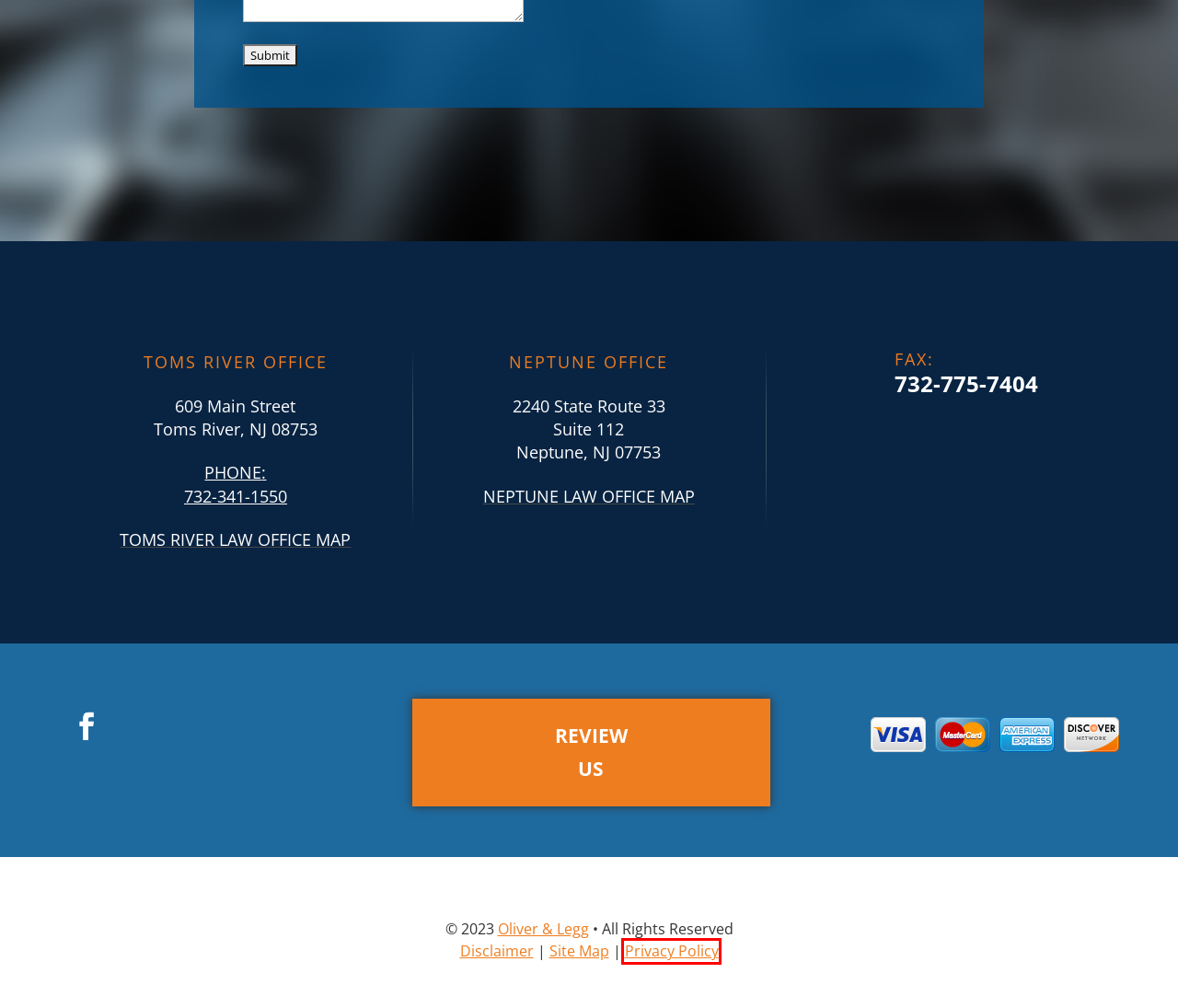Examine the screenshot of a webpage with a red bounding box around a UI element. Your task is to identify the webpage description that best corresponds to the new webpage after clicking the specified element. The given options are:
A. Attorneys at Oliver & Legg
B. Contact Oliver & Legg
C. Toms River Bankruptcy Law Office | Oliver & Legg | Monmouth County
D. Site Map | Oliver & Legg | Monmouth County
E. Neptune Bankruptcy Law Office | Oliver & Legg | Monmouth County
F. Privacy Policy | Oliver & Legg | Monmouth County
G. Disclaimer | Oliver & Legg | Monmouth County
H. Wills And Estate Planning | Oliver & Legg | Monmouth County

F